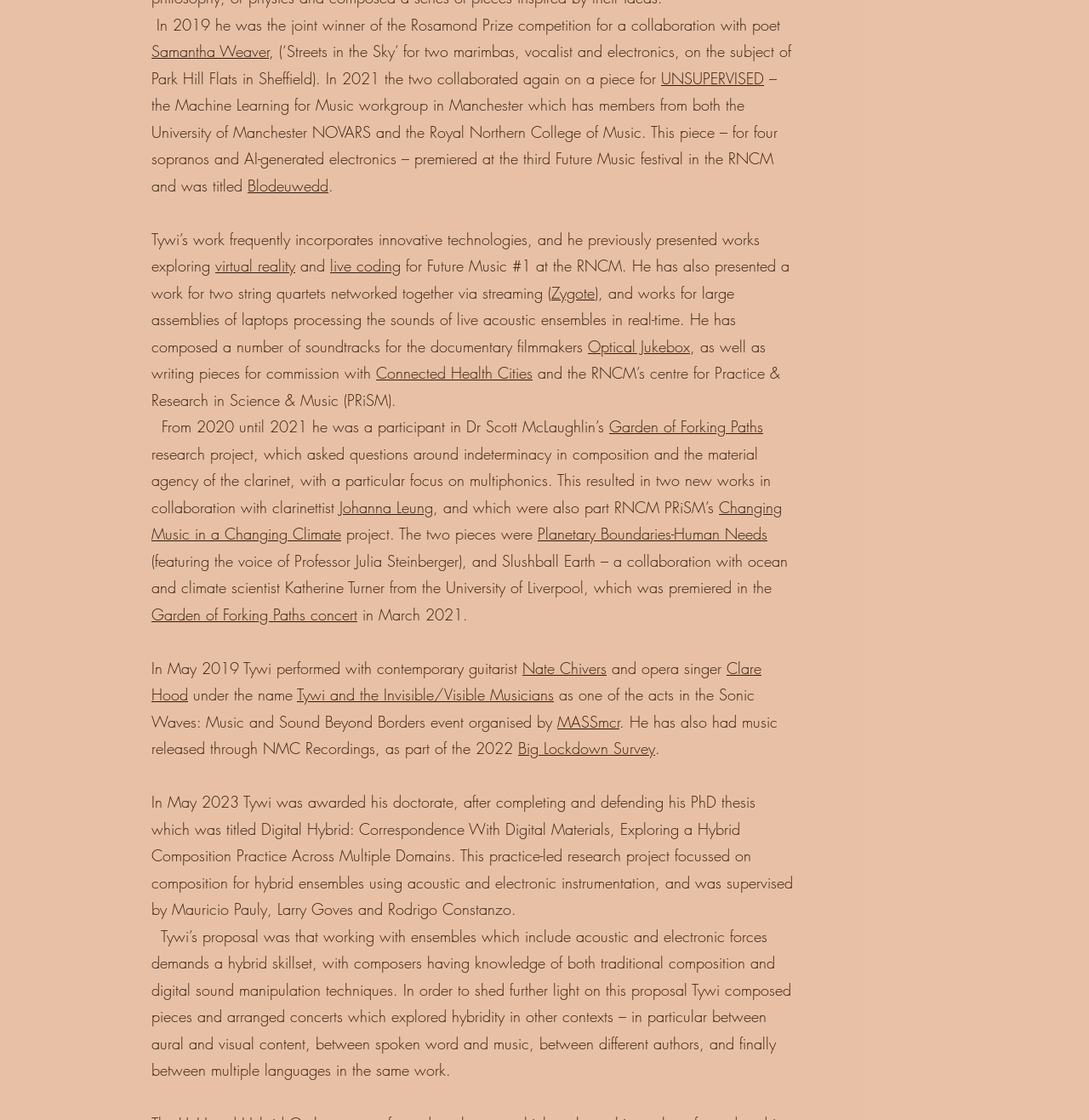Find the bounding box coordinates of the clickable area required to complete the following action: "Read more about Blodeuwedd".

[0.227, 0.156, 0.302, 0.174]